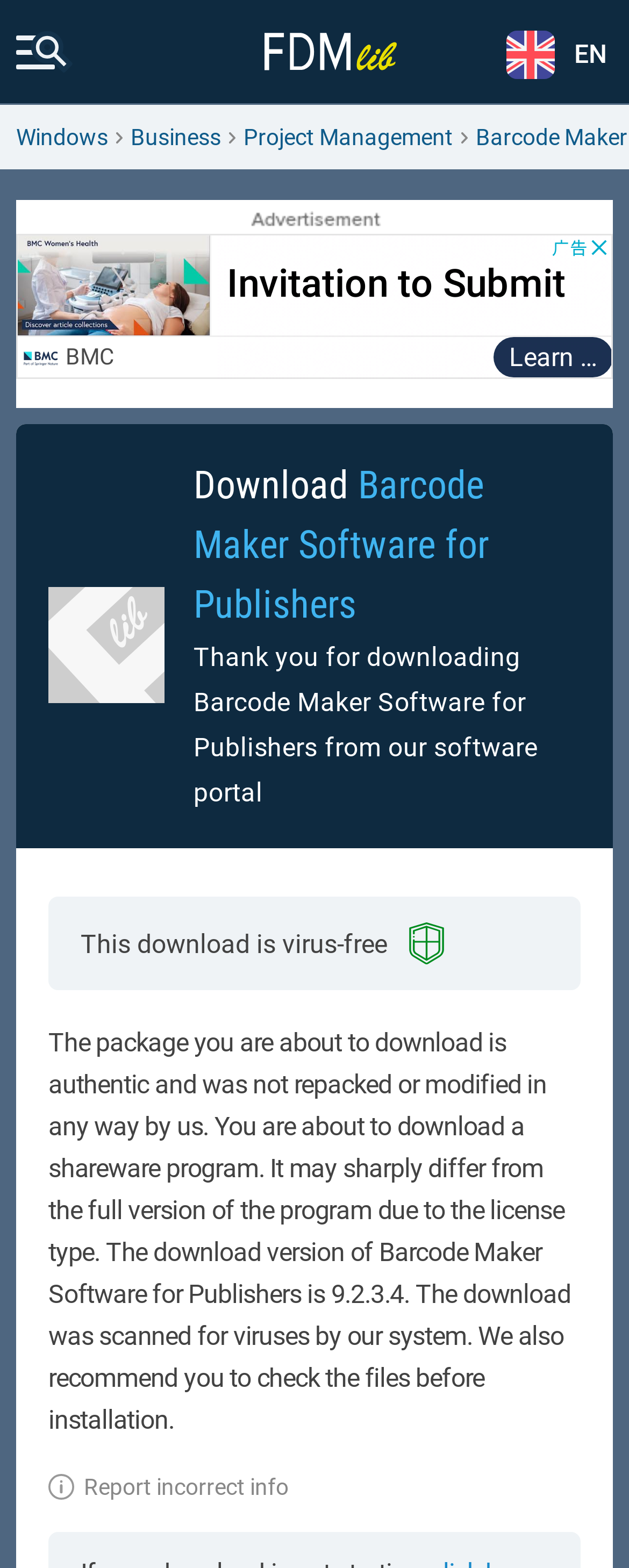Identify the bounding box coordinates of the area you need to click to perform the following instruction: "Check the authenticity of the download".

[0.128, 0.592, 0.615, 0.611]